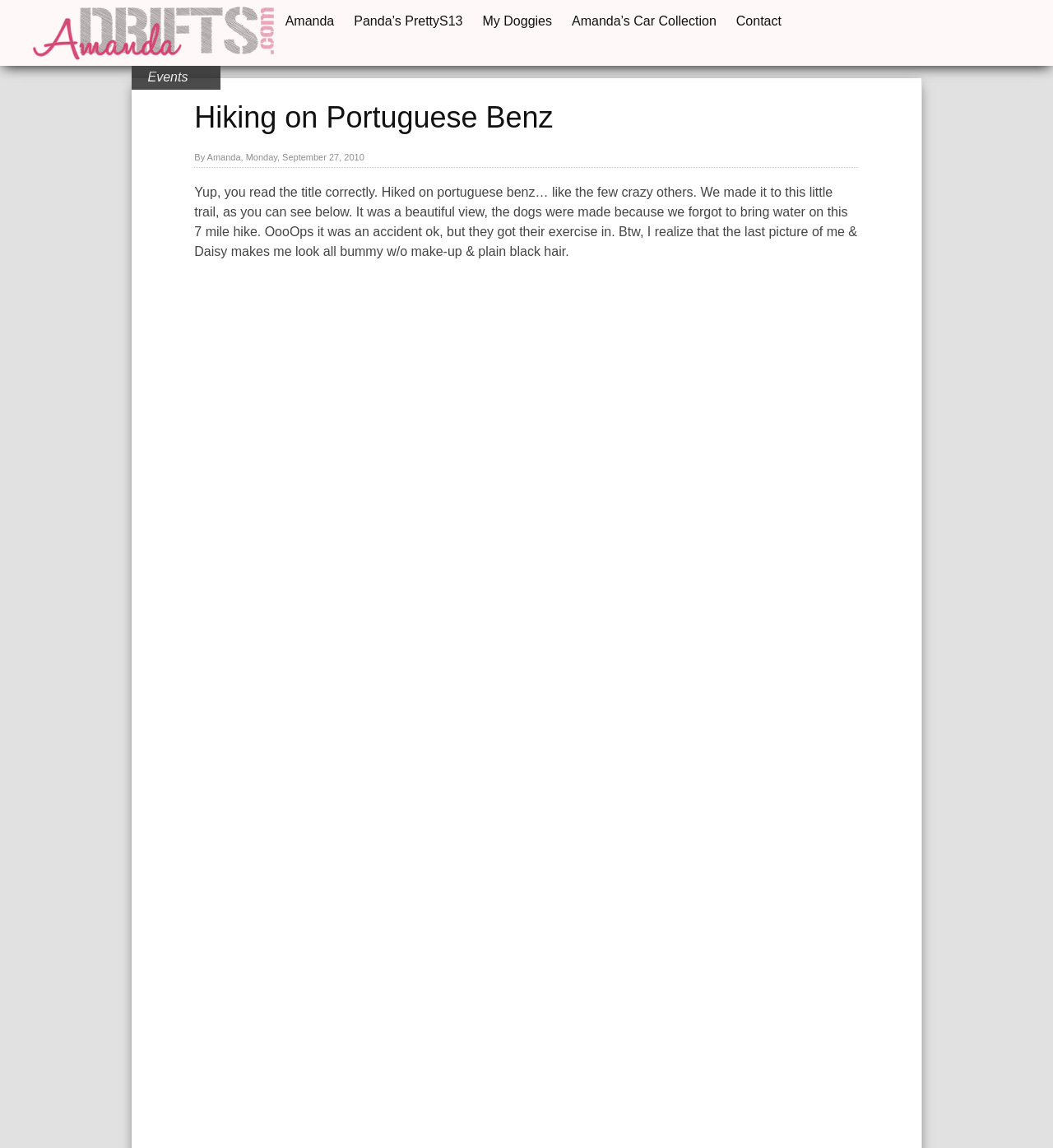Determine the bounding box coordinates of the section to be clicked to follow the instruction: "Read the article about locksmith Pasadena MD ServLeader". The coordinates should be given as four float numbers between 0 and 1, formatted as [left, top, right, bottom].

None